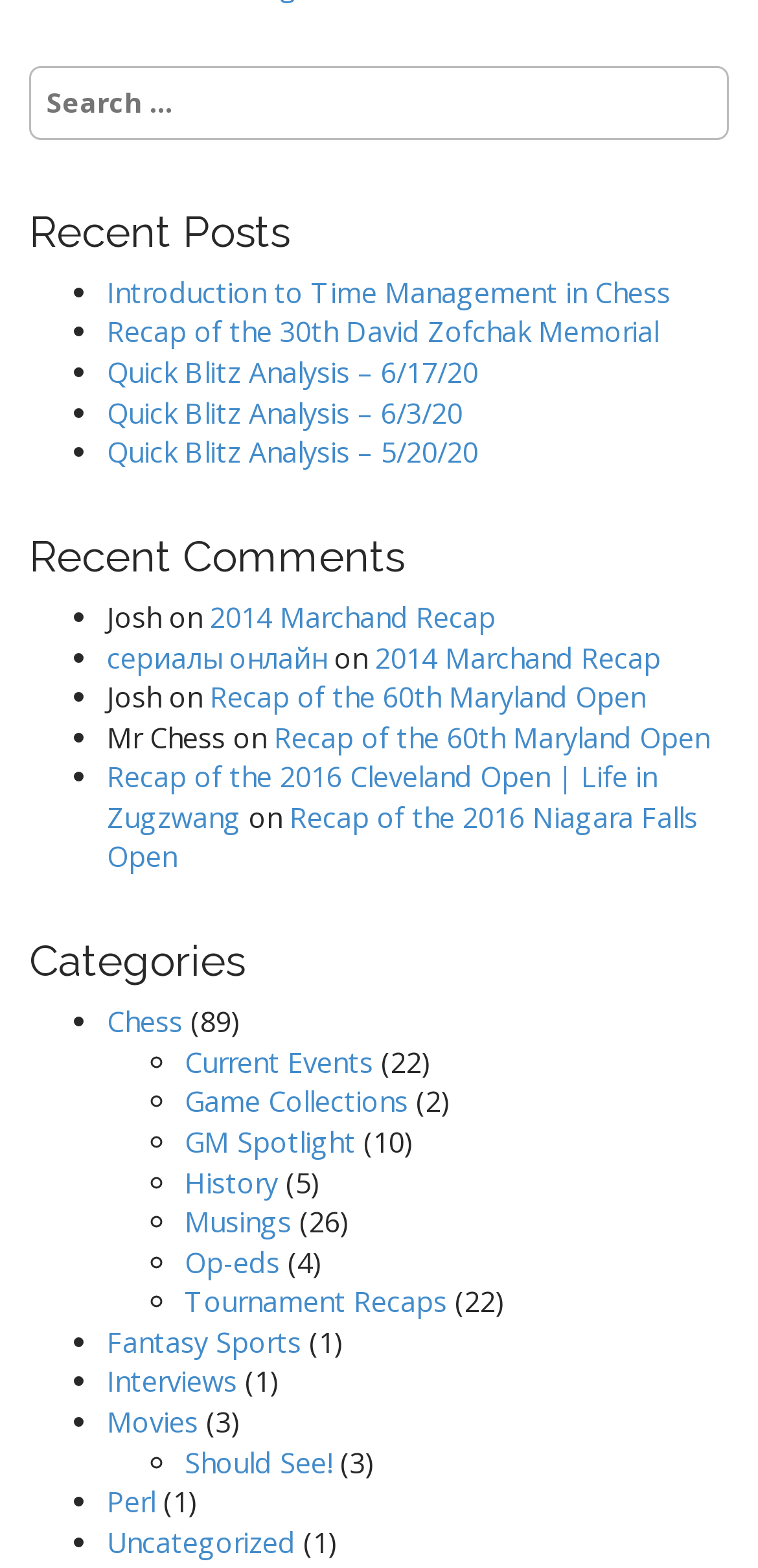Identify the bounding box for the element characterized by the following description: "Menu".

None